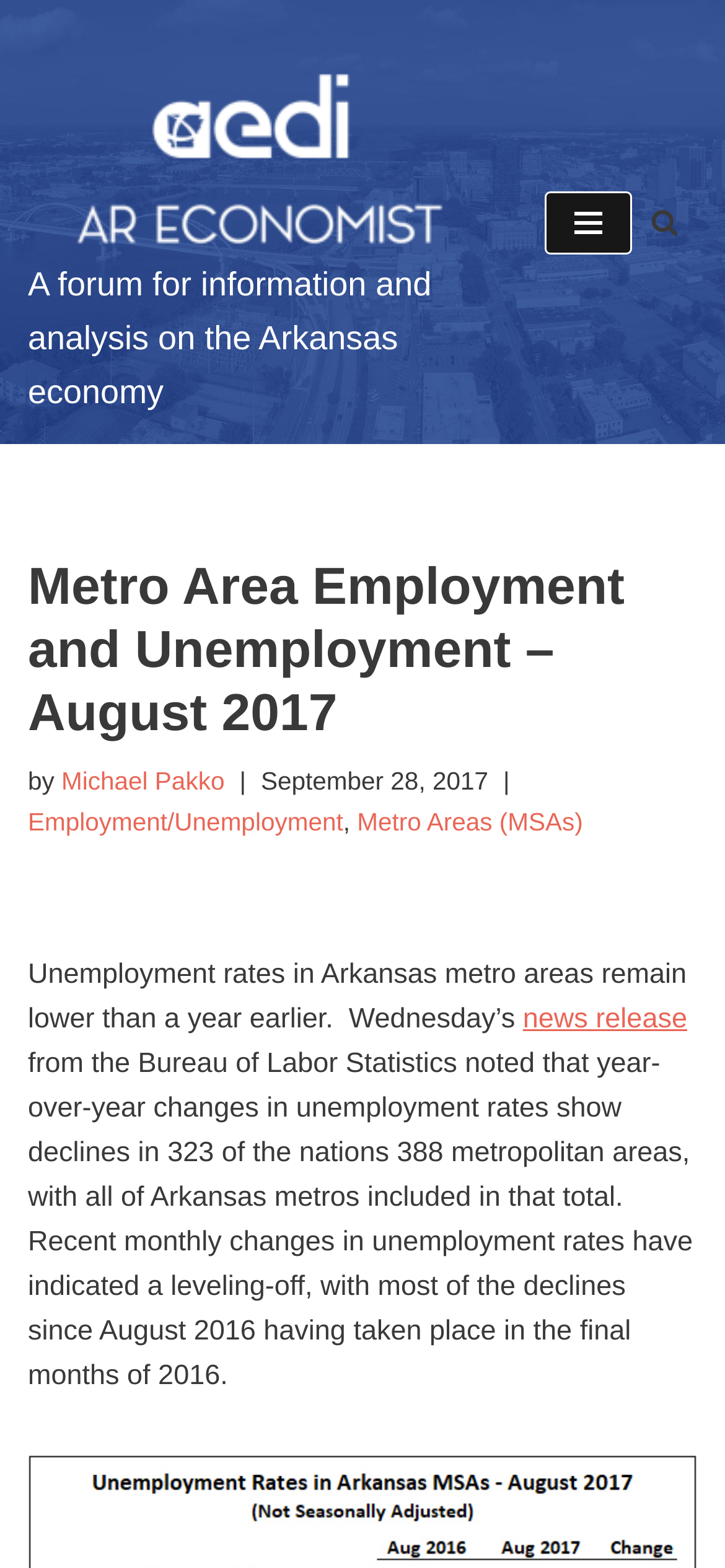Please find the bounding box coordinates for the clickable element needed to perform this instruction: "Check out 강남룸알바".

None